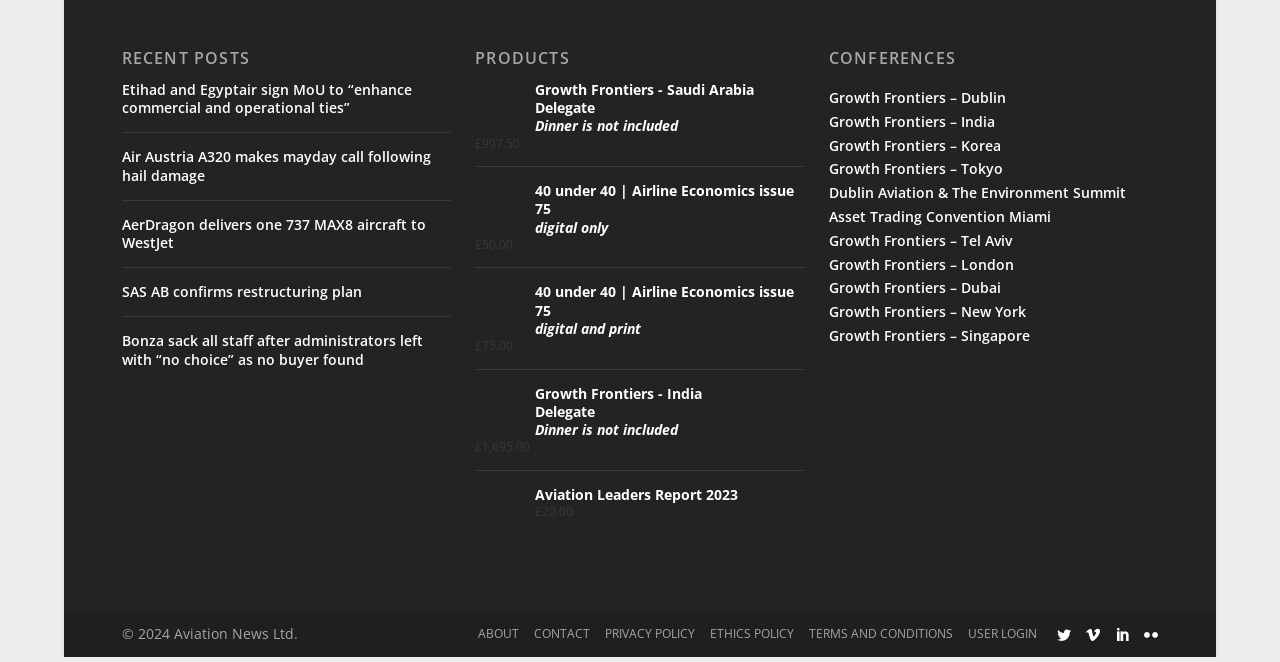What is the price of 40 under 40 | Airline Economics issue 75 digital only?
Look at the image and respond with a one-word or short-phrase answer.

£997.50